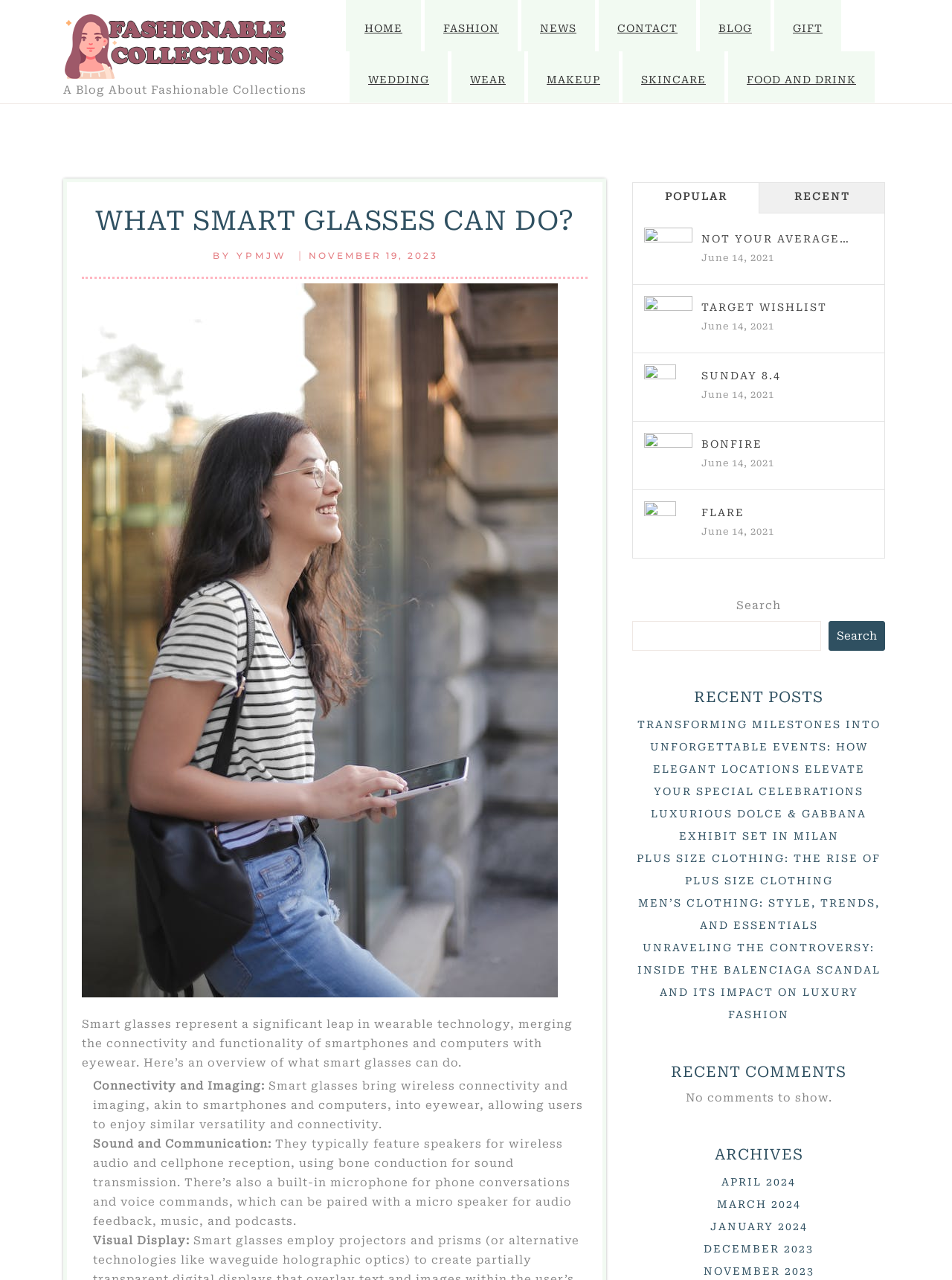Using the details in the image, give a detailed response to the question below:
What is the topic of the first article on the page?

I determined the topic of the first article on the page by reading the heading 'WHAT SMART GLASSES CAN DO?' and the subsequent text, which discusses the features and capabilities of smart glasses.